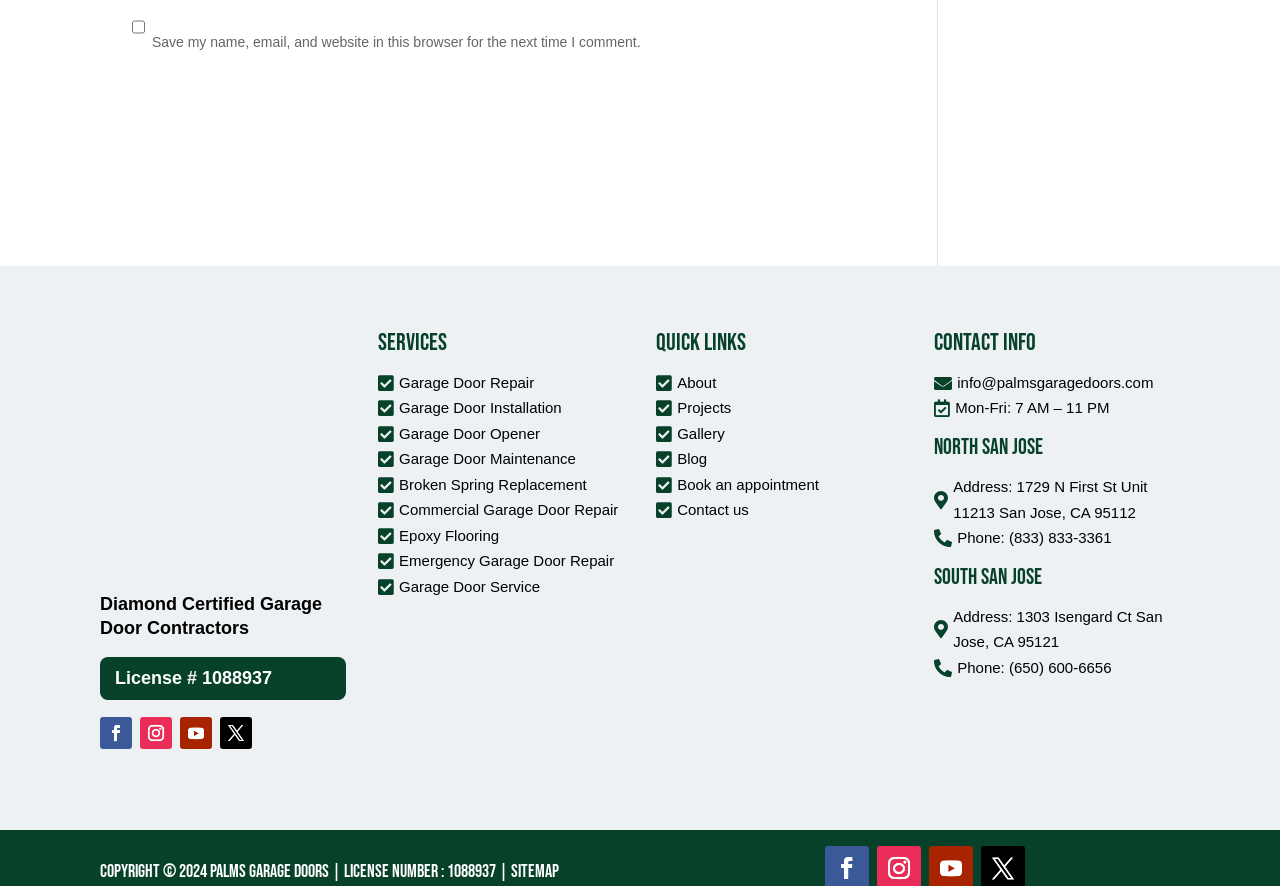What is the copyright year of Palms Garage Doors?
Using the image as a reference, give a one-word or short phrase answer.

2024